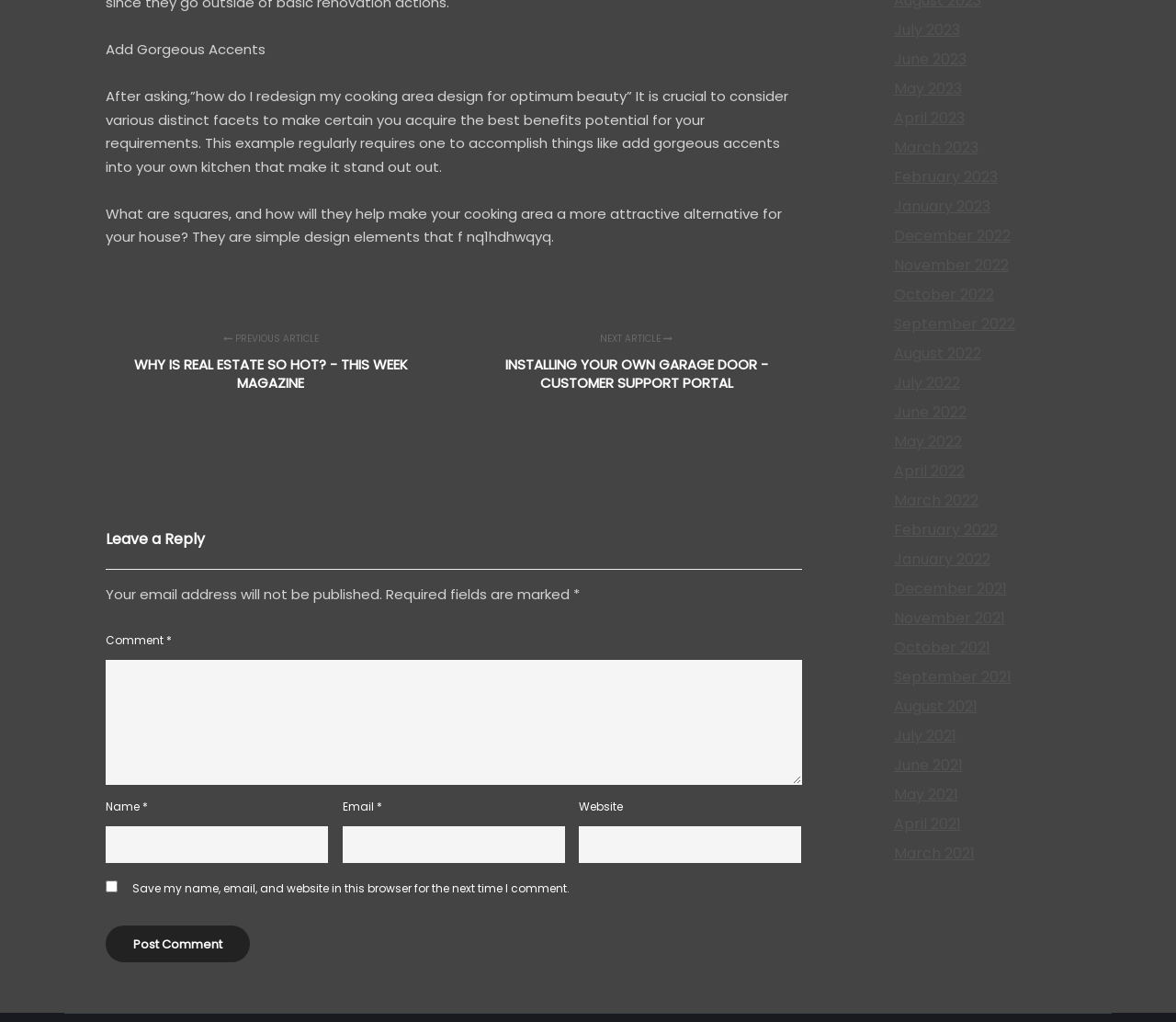Please identify the bounding box coordinates of where to click in order to follow the instruction: "Click on the 'Home' link".

None